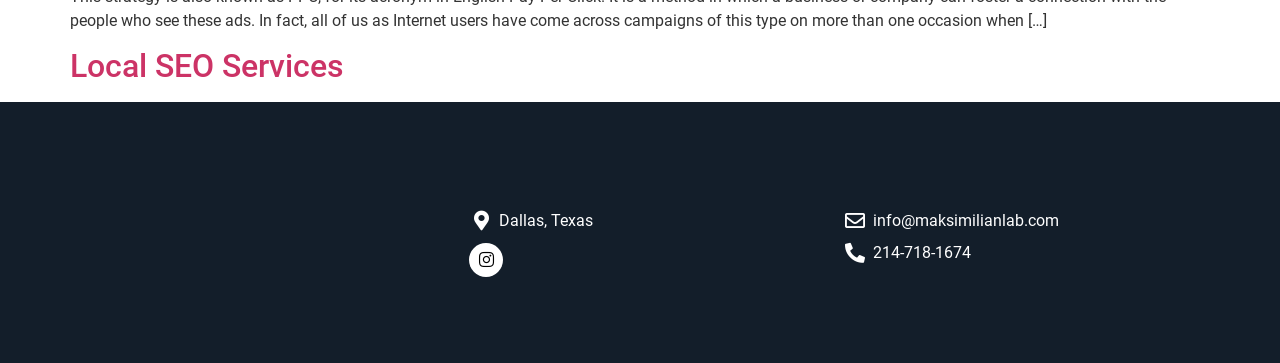Carefully examine the image and provide an in-depth answer to the question: What is the purpose of the webpage?

Based on the main heading 'Local SEO Services' and the contact information provided, it can be inferred that the purpose of the webpage is to provide search engine optimization services to local businesses. The webpage might be a landing page for a business that offers SEO services.